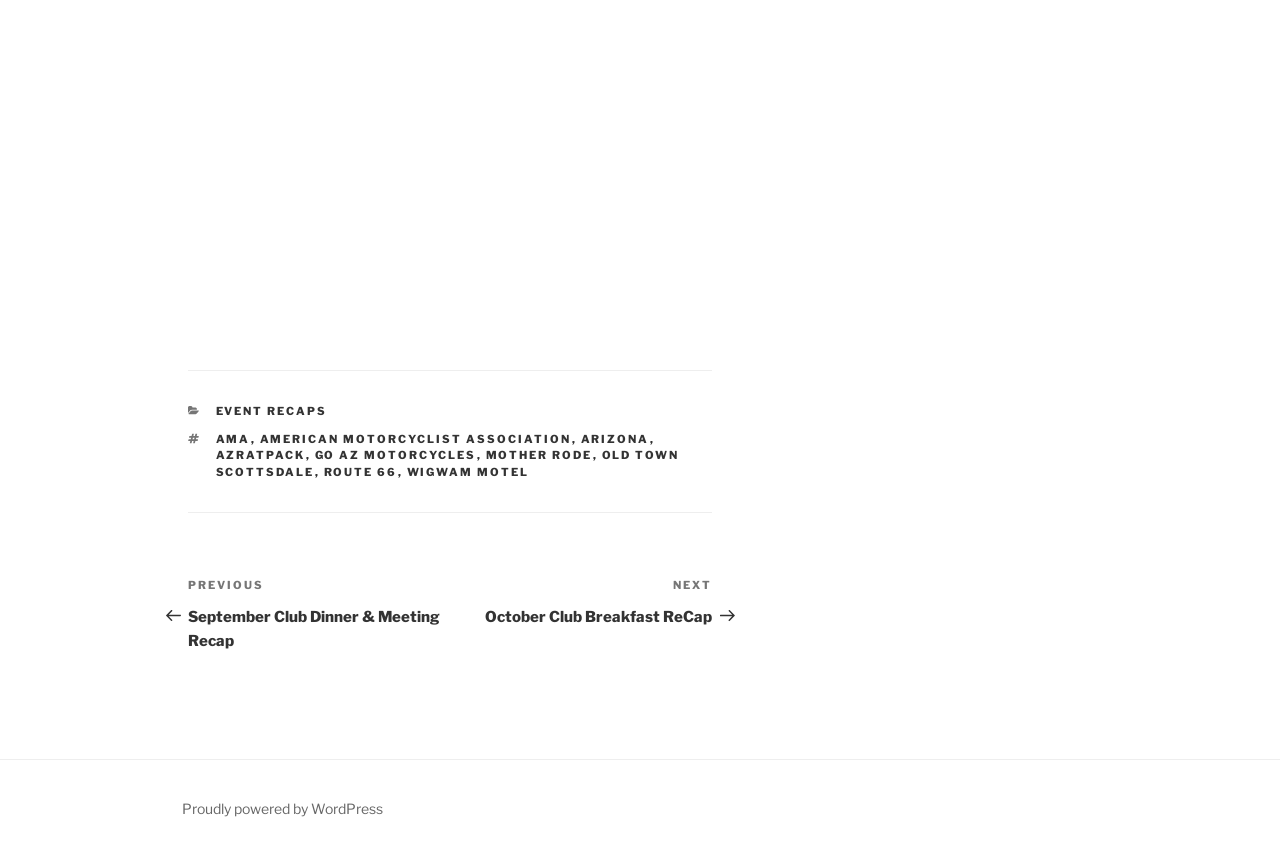Determine the bounding box coordinates of the section to be clicked to follow the instruction: "Check out Wigwam Motel". The coordinates should be given as four float numbers between 0 and 1, formatted as [left, top, right, bottom].

[0.318, 0.544, 0.414, 0.56]